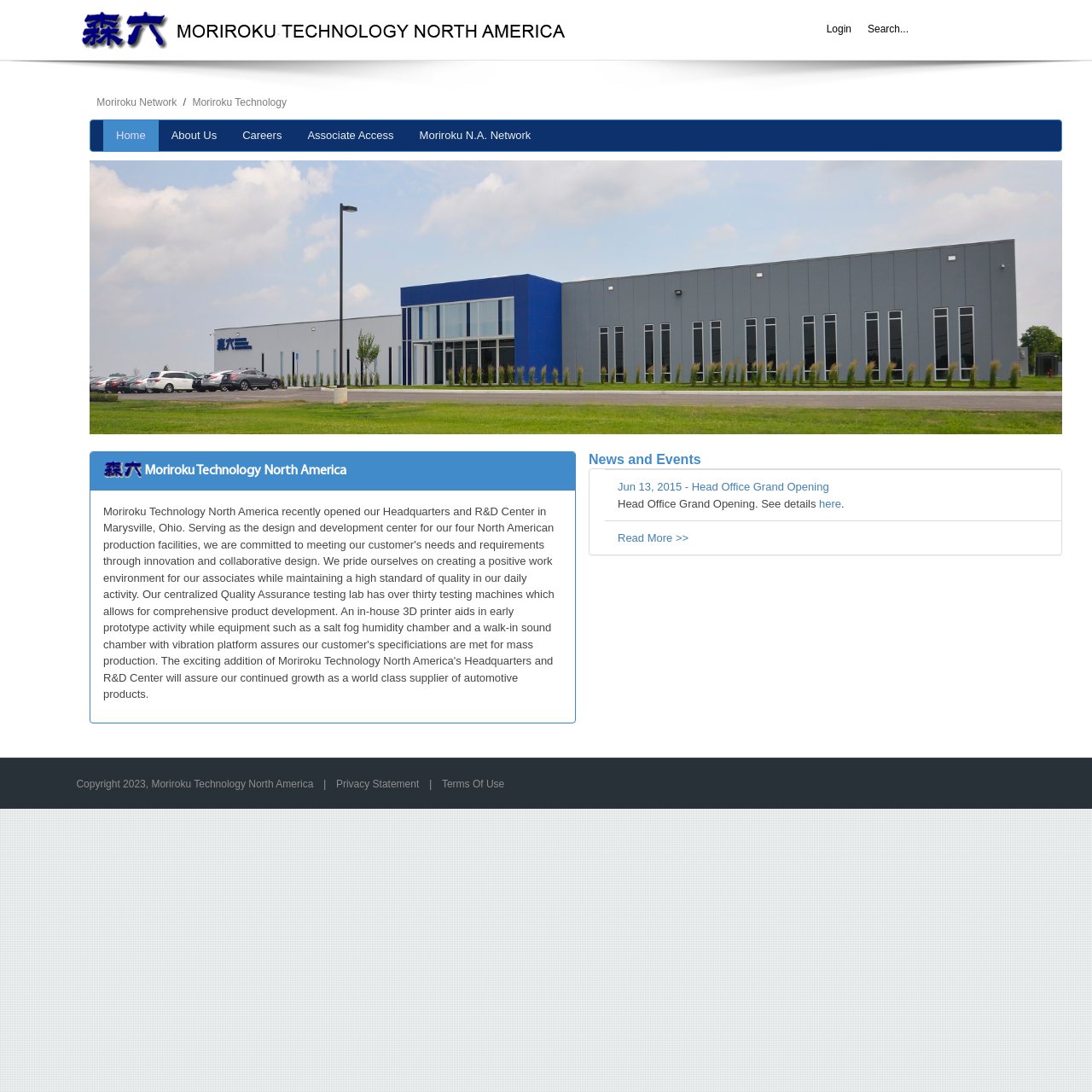Please find and report the bounding box coordinates of the element to click in order to perform the following action: "Go to the Home page". The coordinates should be expressed as four float numbers between 0 and 1, in the format [left, top, right, bottom].

[0.095, 0.11, 0.145, 0.138]